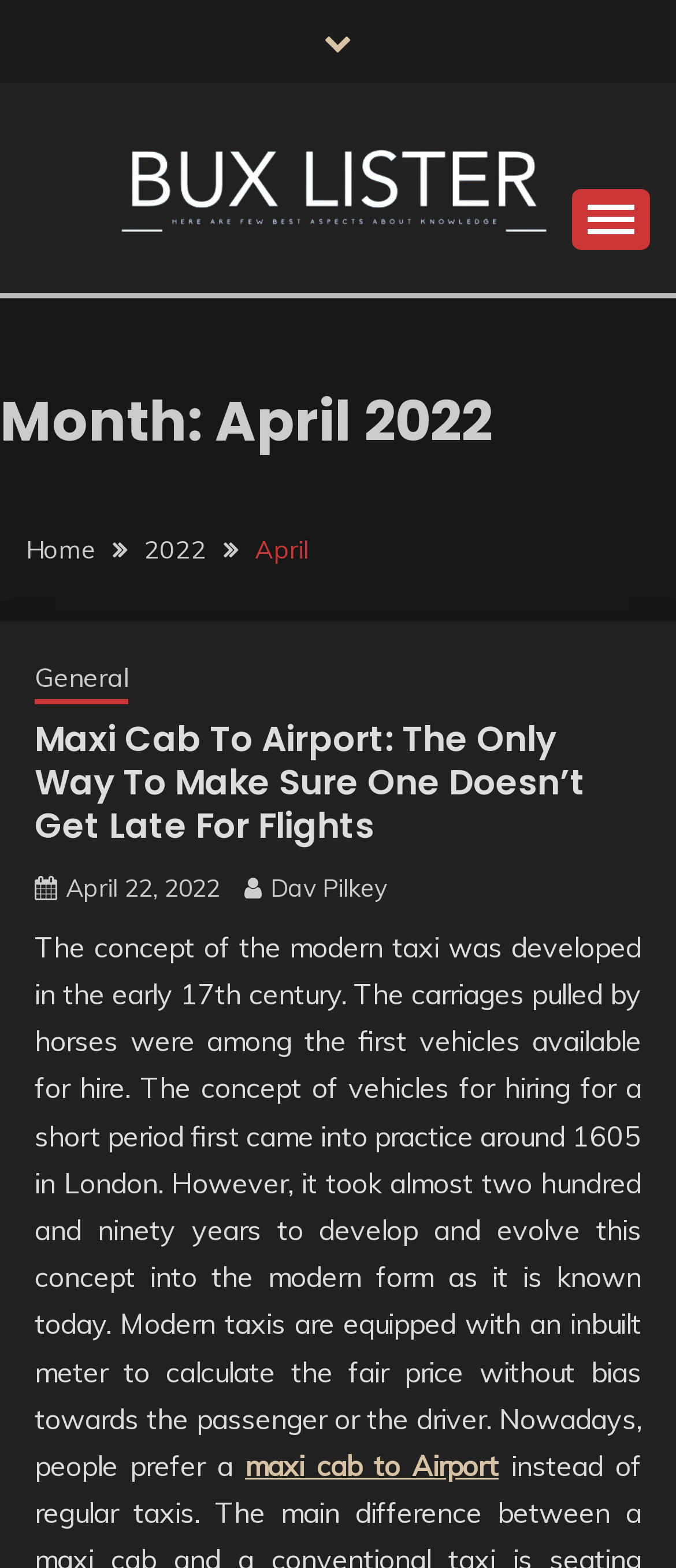What is the current month and year?
Give a thorough and detailed response to the question.

The answer can be found in the heading 'Month: April 2022' which is located at the top of the webpage.